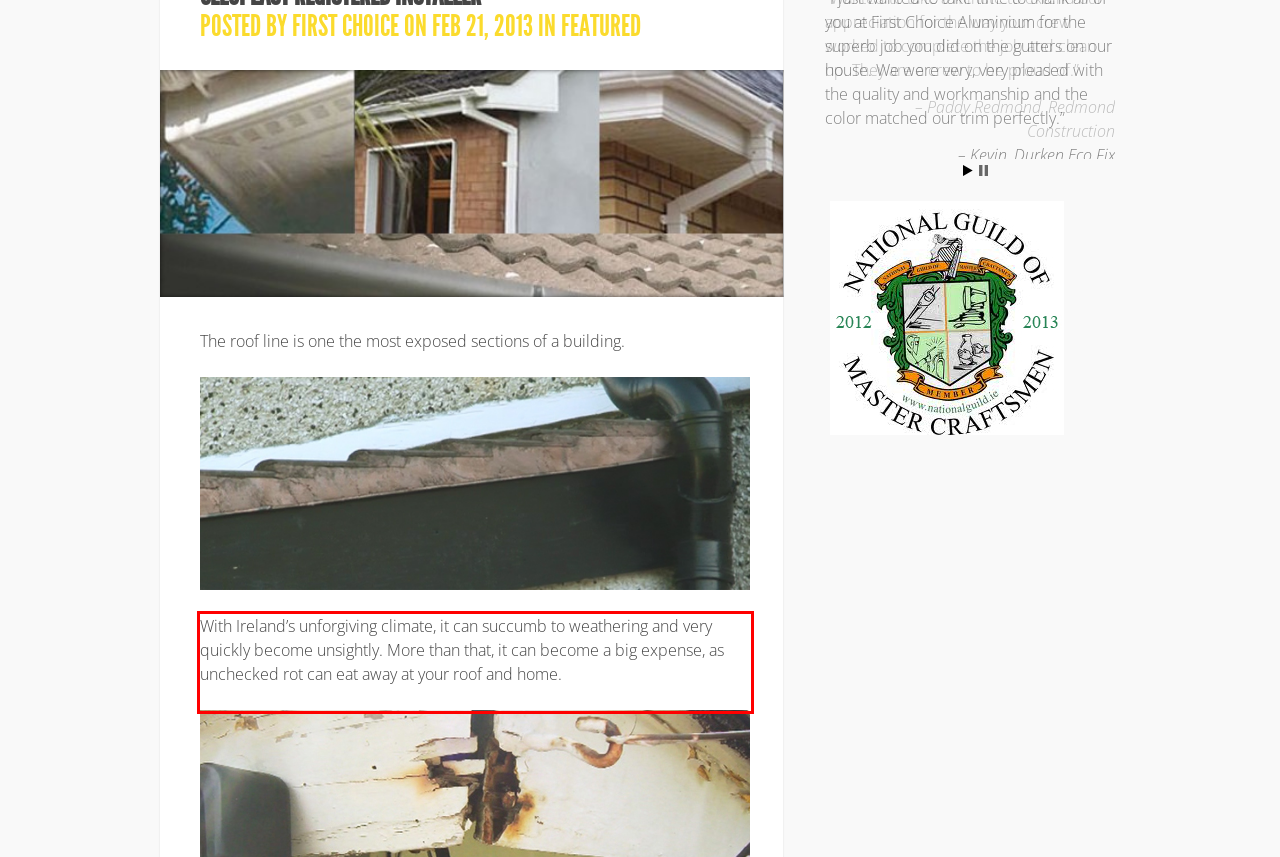Given a screenshot of a webpage, identify the red bounding box and perform OCR to recognize the text within that box.

With Ireland’s unforgiving climate, it can succumb to weathering and very quickly become unsightly. More than that, it can become a big expense, as unchecked rot can eat away at your roof and home.